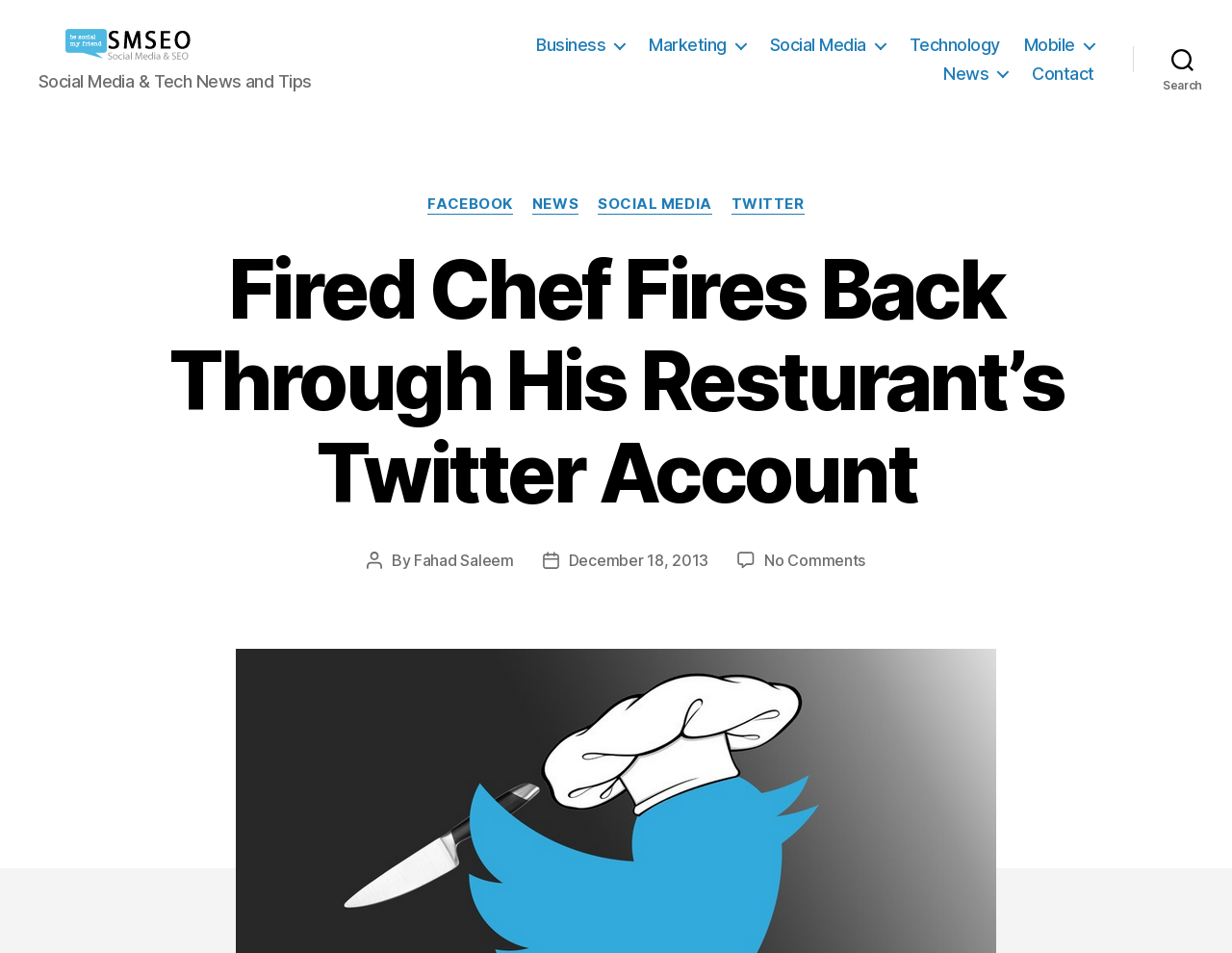Determine the bounding box coordinates of the UI element described below. Use the format (top-left x, top-left y, bottom-right x, bottom-right y) with floating point numbers between 0 and 1: December 18, 2013

[0.462, 0.577, 0.575, 0.598]